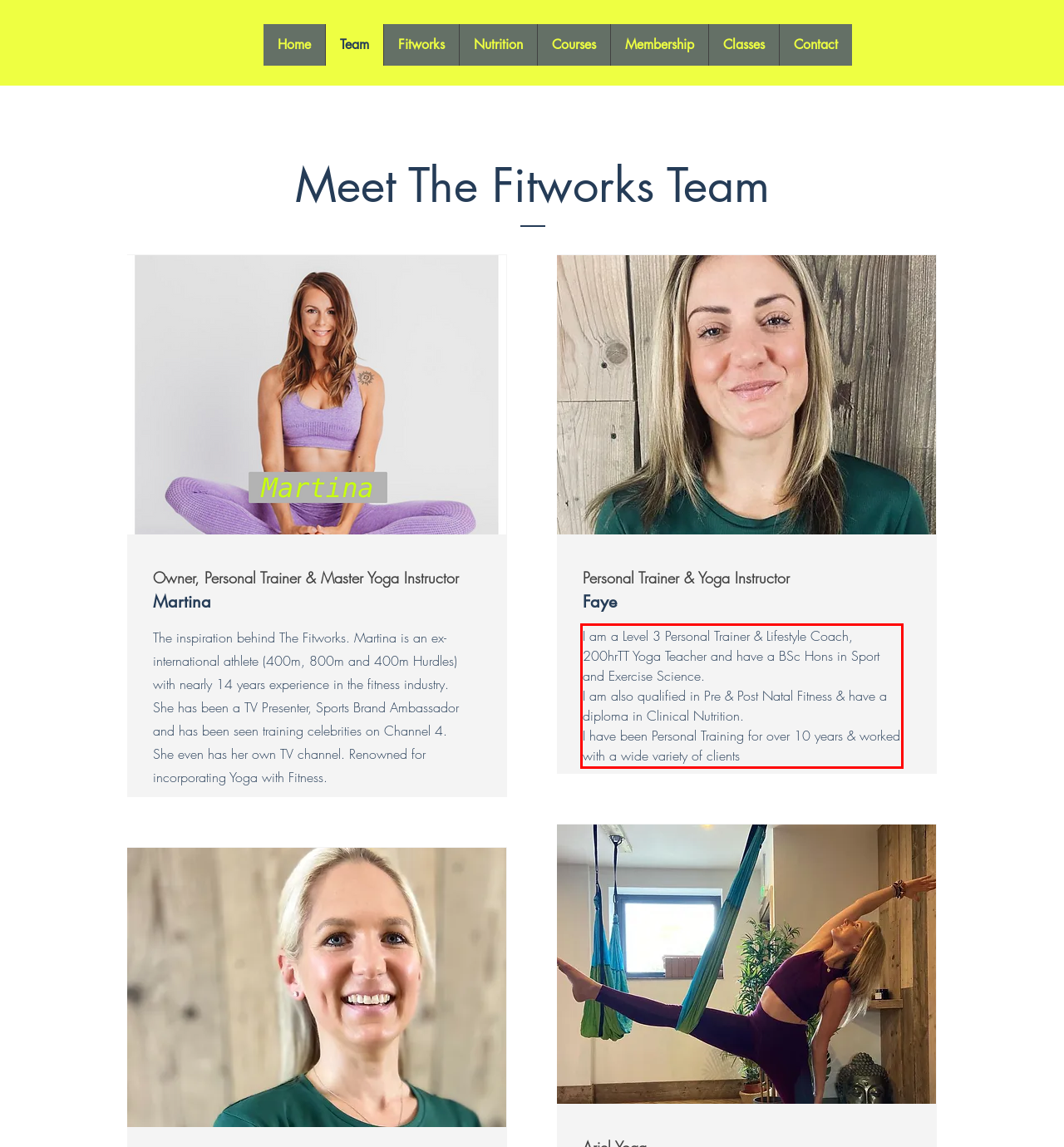Within the screenshot of the webpage, there is a red rectangle. Please recognize and generate the text content inside this red bounding box.

I am a Level 3 Personal Trainer & Lifestyle Coach, 200hrTT Yoga Teacher and have a BSc Hons in Sport and Exercise Science. I am also qualified in Pre & Post Natal Fitness & have a diploma in Clinical Nutrition. I have been Personal Training for over 10 years & worked with a wide variety of clients